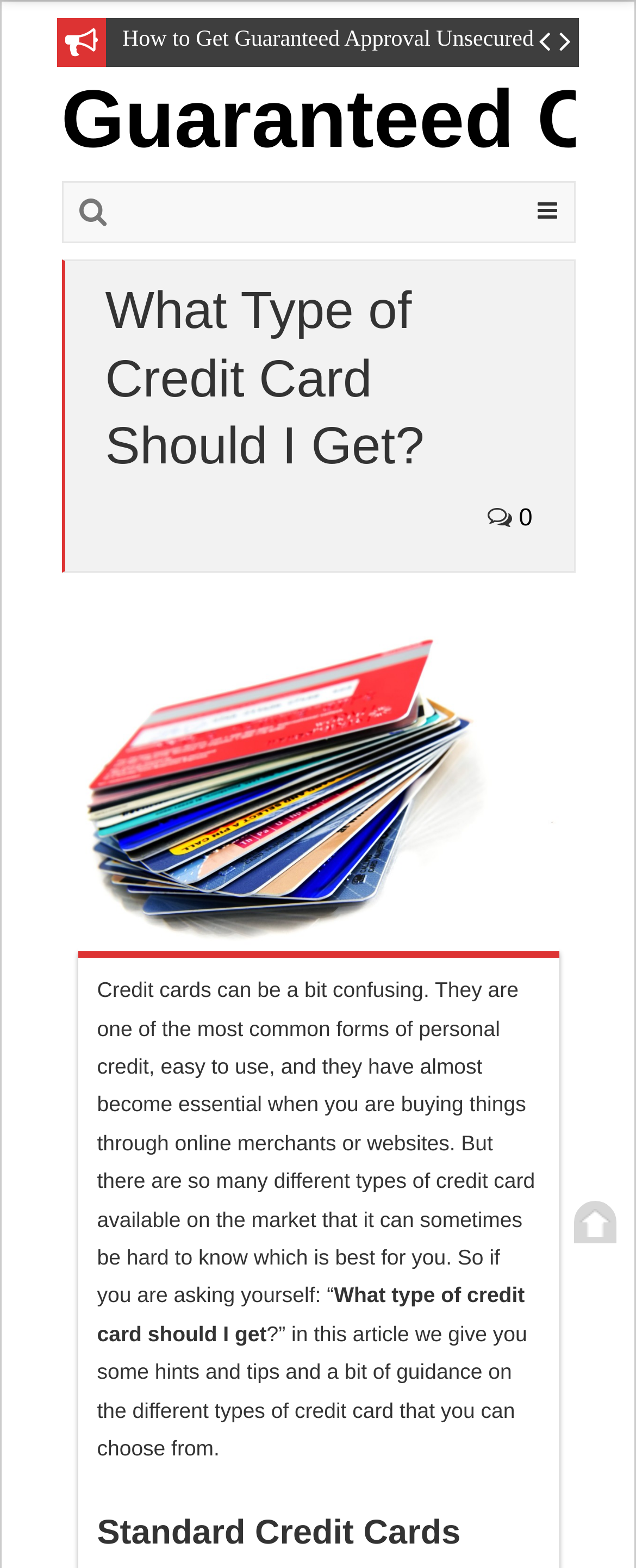Locate the bounding box coordinates of the element you need to click to accomplish the task described by this instruction: "Click on the 'Standard Credit Cards' heading".

[0.153, 0.961, 0.847, 0.994]